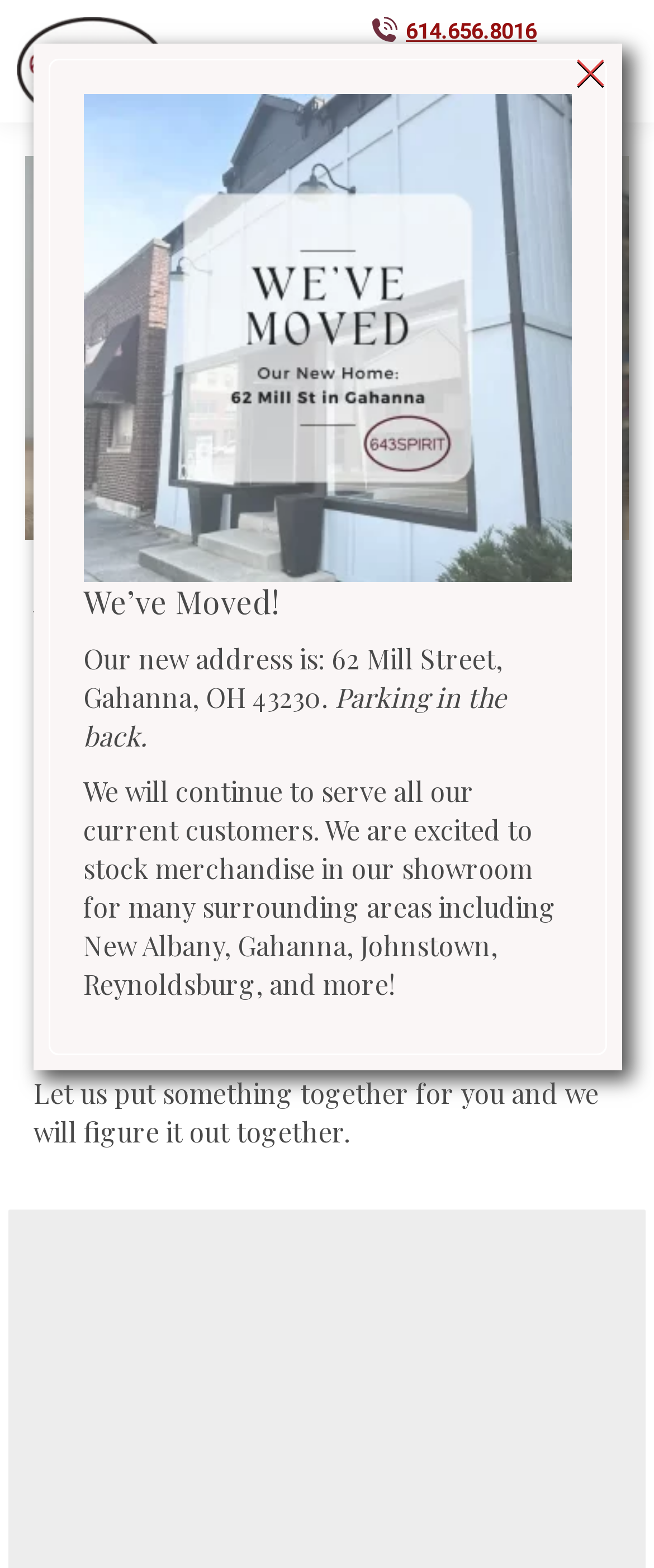What areas does the company serve?
From the details in the image, answer the question comprehensively.

I found the list of areas served by the company by reading the text that mentions the new address and then lists the surrounding areas that the company serves.